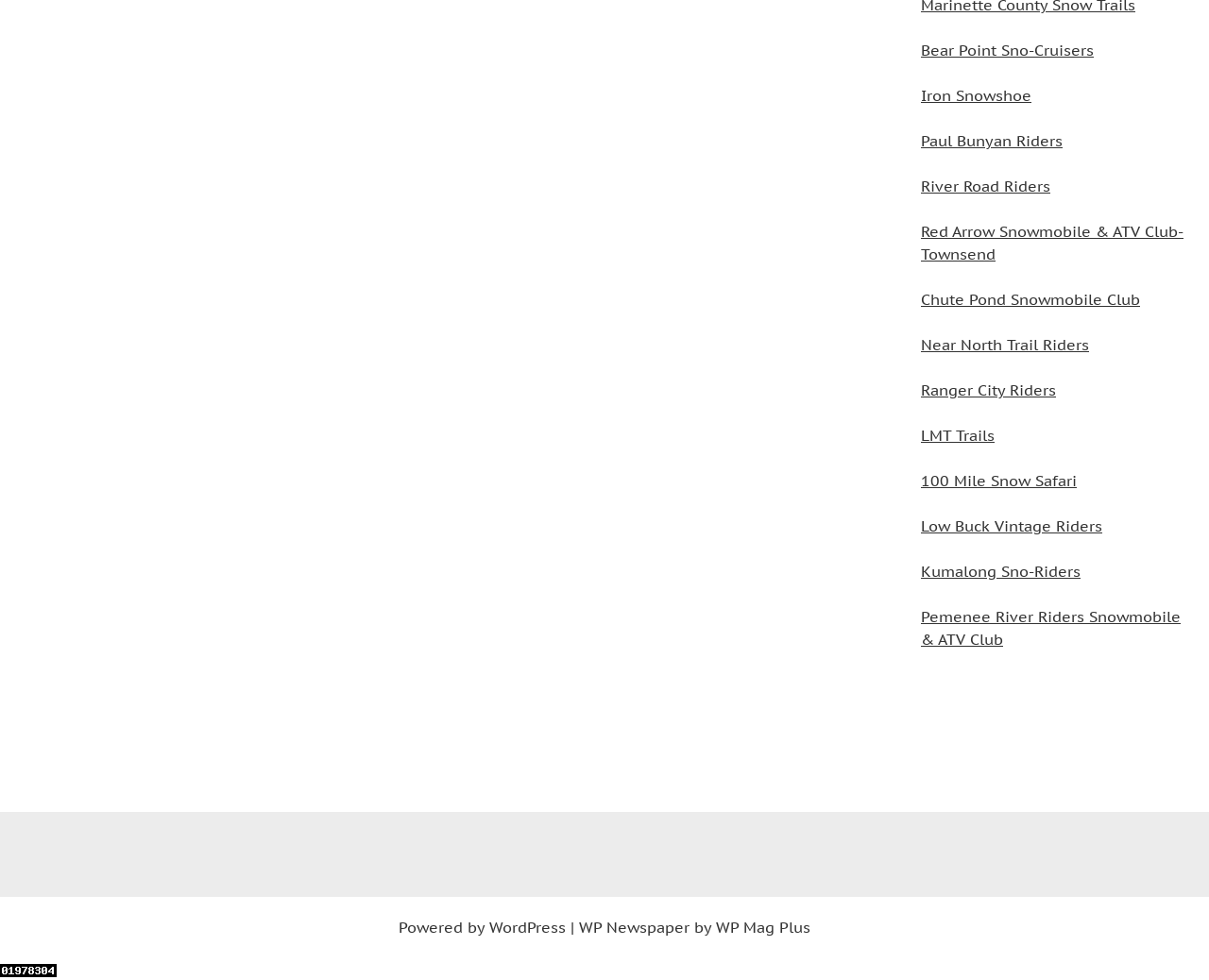What is the first snowmobile club listed?
Relying on the image, give a concise answer in one word or a brief phrase.

Bear Point Sno-Cruisers